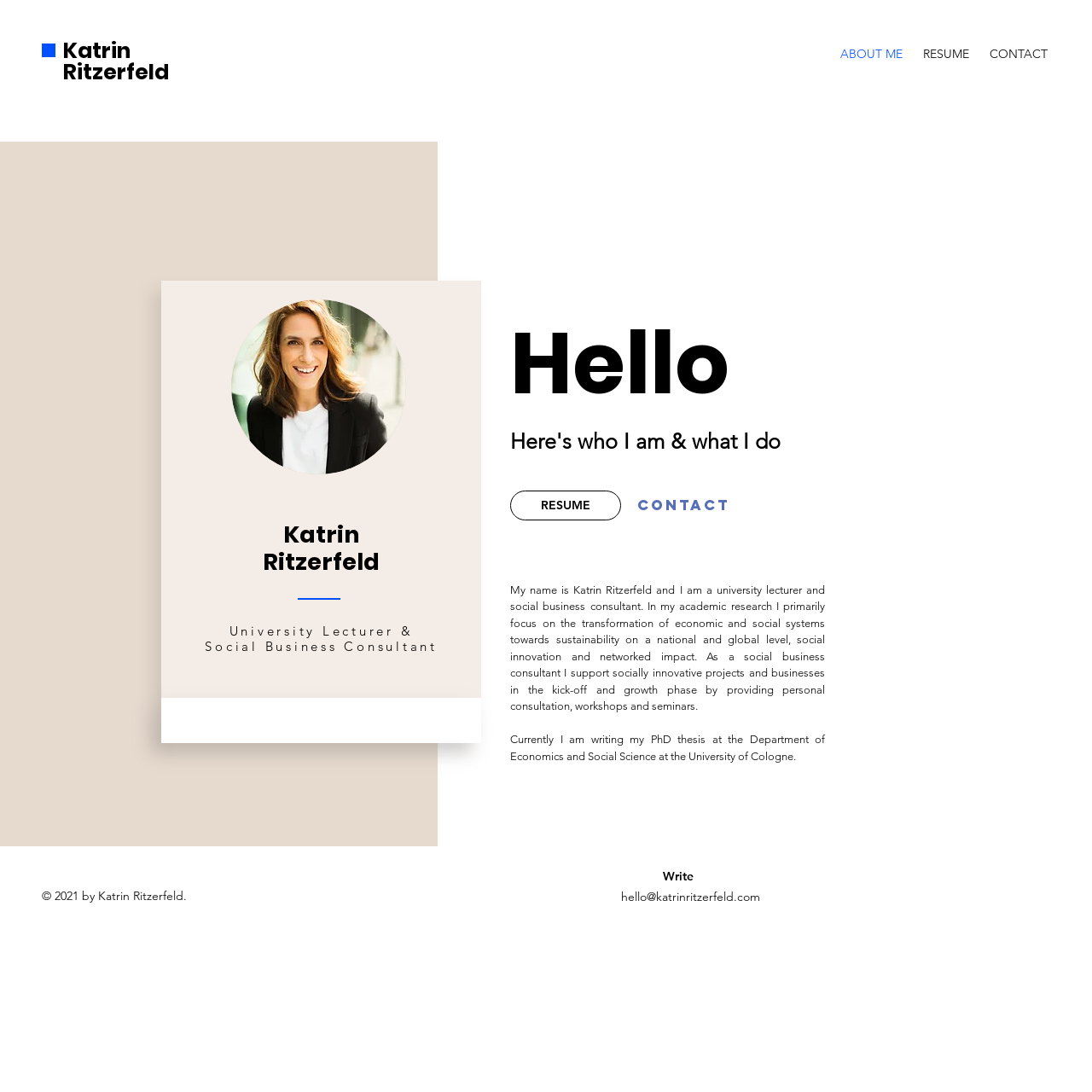What is the topic of Katrin Ritzerfeld's academic research?
Could you please answer the question thoroughly and with as much detail as possible?

Based on the webpage, Katrin Ritzerfeld's academic research primarily focuses on the transformation of economic and social systems towards sustainability on a national and global level, social innovation, and networked impact, as mentioned in the static text element.